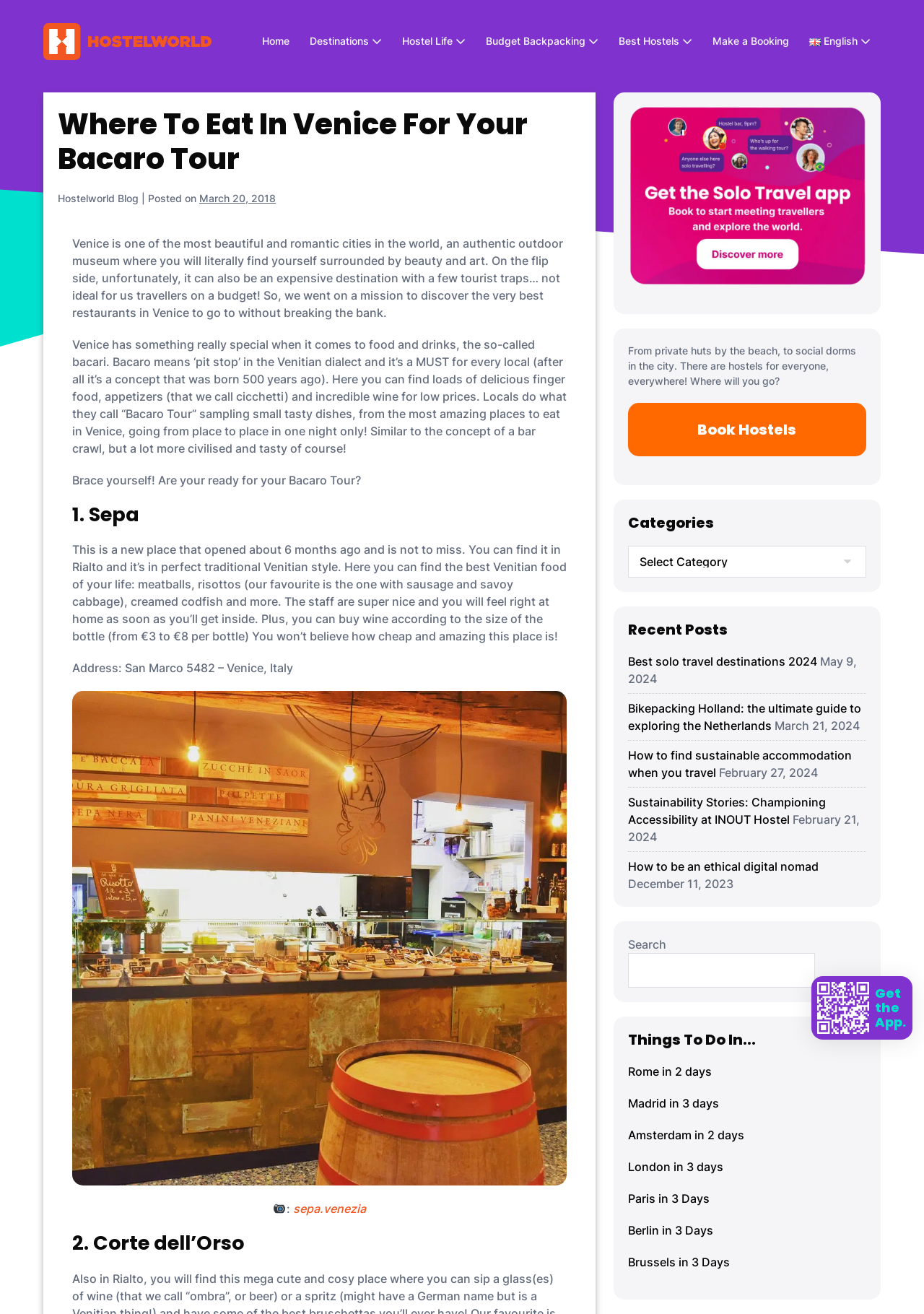Carefully observe the image and respond to the question with a detailed answer:
What is the purpose of the 'Book Hostels' section?

The 'Book Hostels' section appears to be a call-to-action for users to book their accommodations, likely through the Hostelworld website or app, which is the main theme of the webpage.